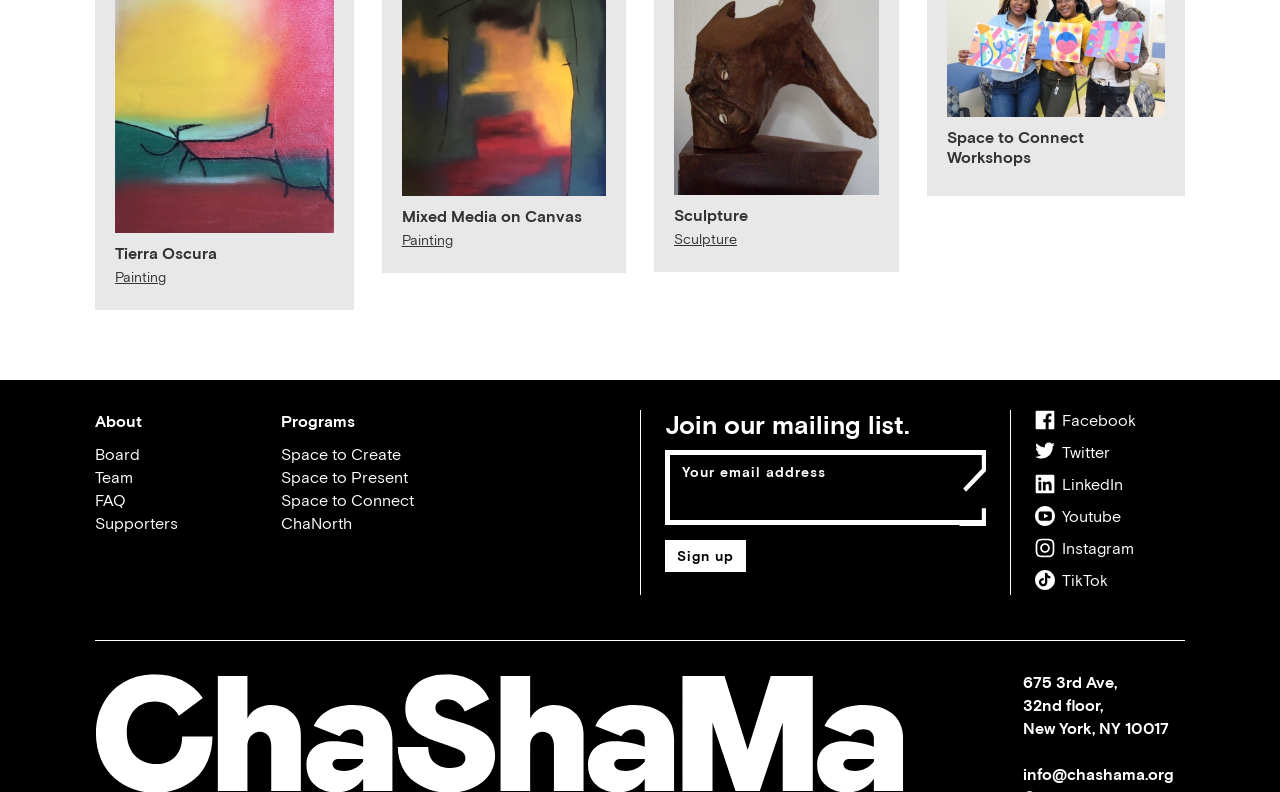Please mark the clickable region by giving the bounding box coordinates needed to complete this instruction: "Click on the 'Space to Create' link".

[0.219, 0.562, 0.313, 0.585]